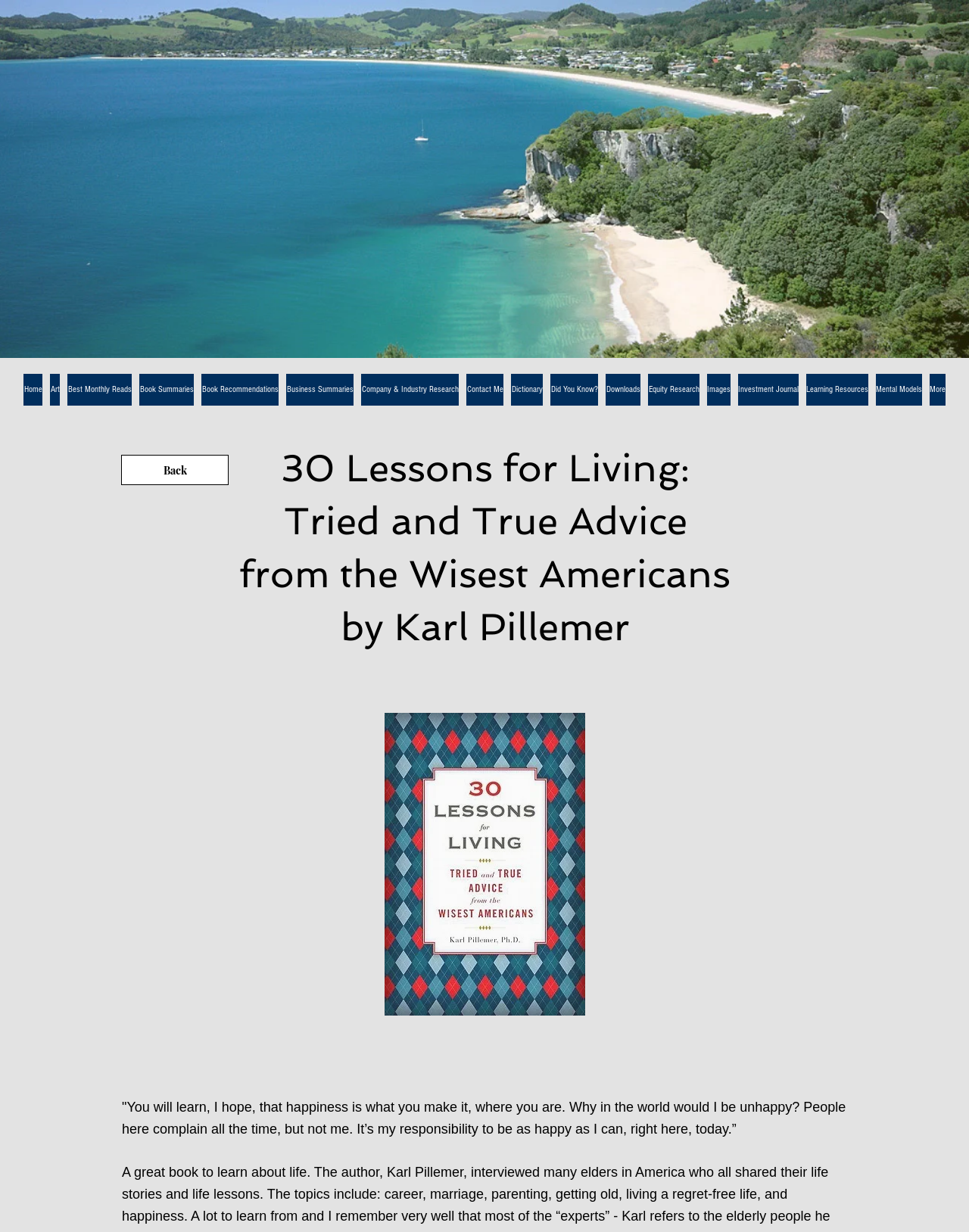From the element description: "Home", extract the bounding box coordinates of the UI element. The coordinates should be expressed as four float numbers between 0 and 1, in the order [left, top, right, bottom].

[0.024, 0.303, 0.044, 0.329]